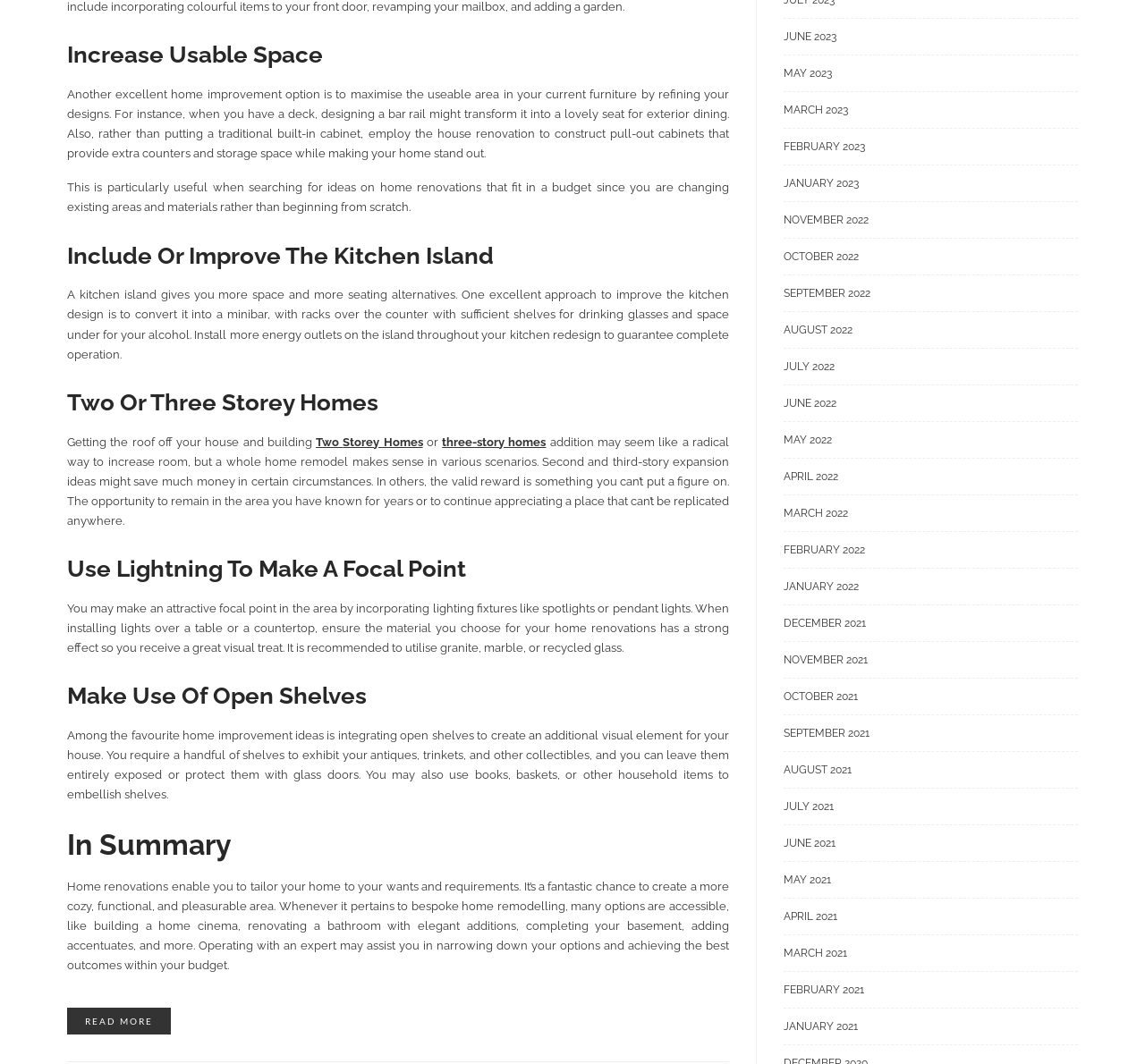What is the purpose of open shelves?
Provide a concise answer using a single word or phrase based on the image.

Create a visual element